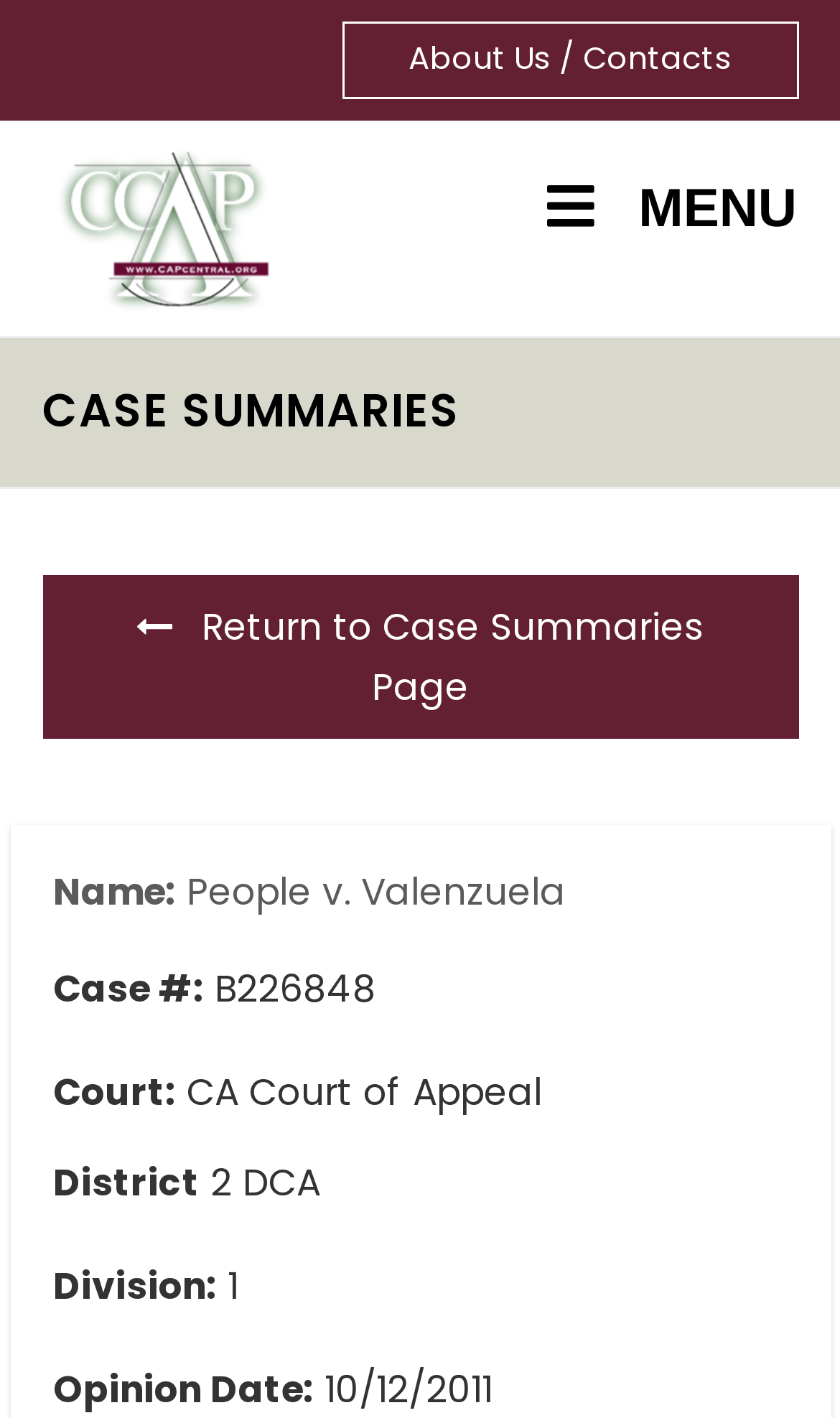What is the opinion date?
Use the screenshot to answer the question with a single word or phrase.

10/12/2011